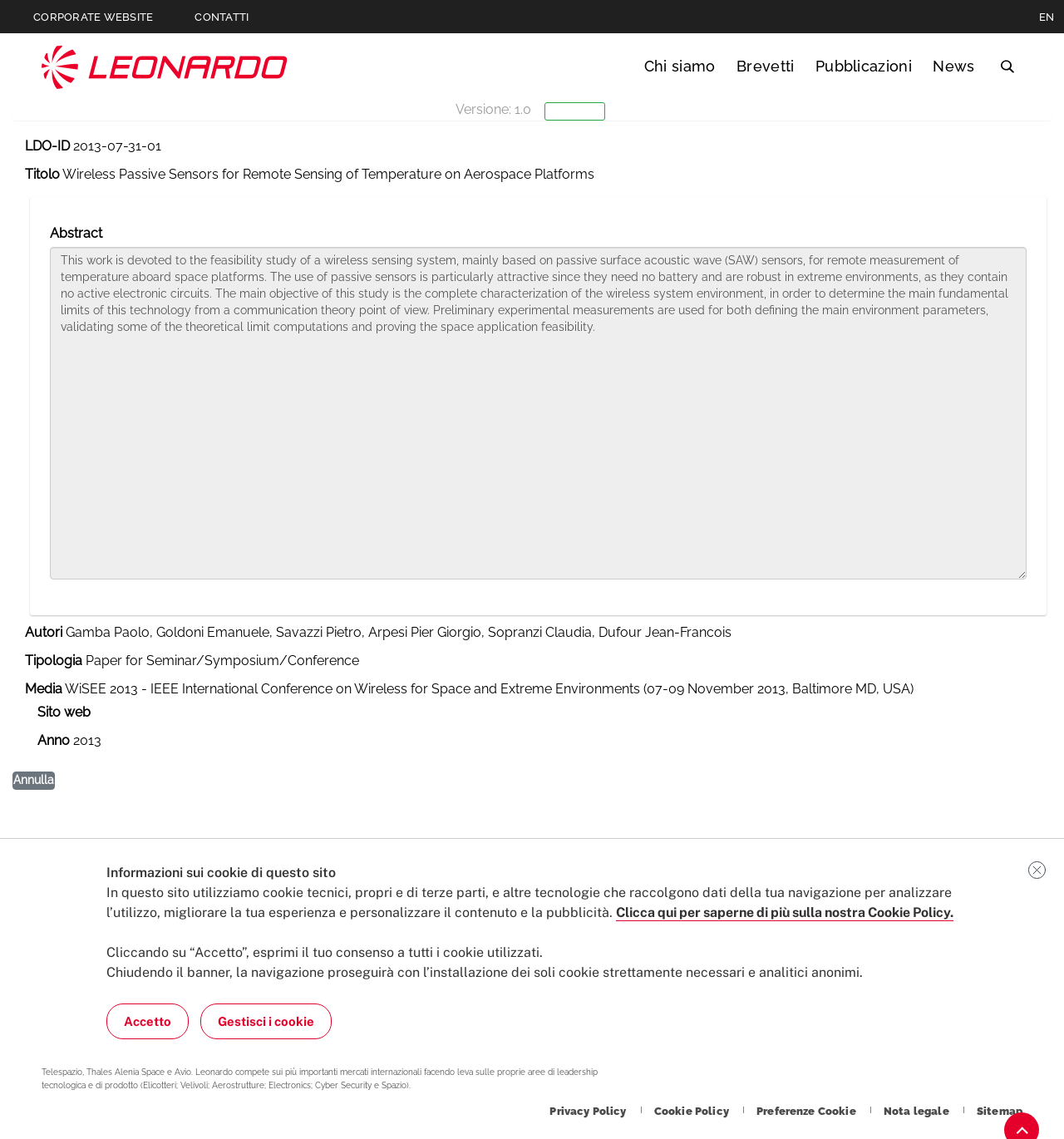Describe every aspect of the webpage comprehensively.

The webpage is titled "Pubblicazioni" and has a corporate website theme. At the top, there is a header section with three main elements: "CORPORATE WEBSITE" on the left, "CONTATTI" in the middle, and "EN" on the right. Below the header, there is a navigation menu with six links: "Technology Transfer", "Chi siamo", "Brevetti", "Pubblicazioni", "News", and "Cerca menu".

The main content area is divided into two sections. On the left, there is a list of publications with a title "Lista pubblicazioni" and a "Visualizza PUB_LIST" button. On the right, there is a detailed view of a publication, which includes information such as "Versione:", "Approvato", "LDO-ID", "Titolo", "Abstract", "Autori", "Tipologia", "Media", and "Sito web". The abstract is a lengthy text that describes a research paper on wireless passive sensors for remote sensing of temperature on aerospace platforms.

At the bottom of the page, there is a footer section with several links, including "Privacy Policy", "Cookie Policy", "Nota legale", and "Sitemap". There is also a section that provides information about cookies used on the website, with options to accept or manage cookies.

Throughout the page, there are several buttons and links, including "Annulla", "Apri Cerca menu", and "Gestisci i cookie". There is also an image of a close button to accept required cookies only.